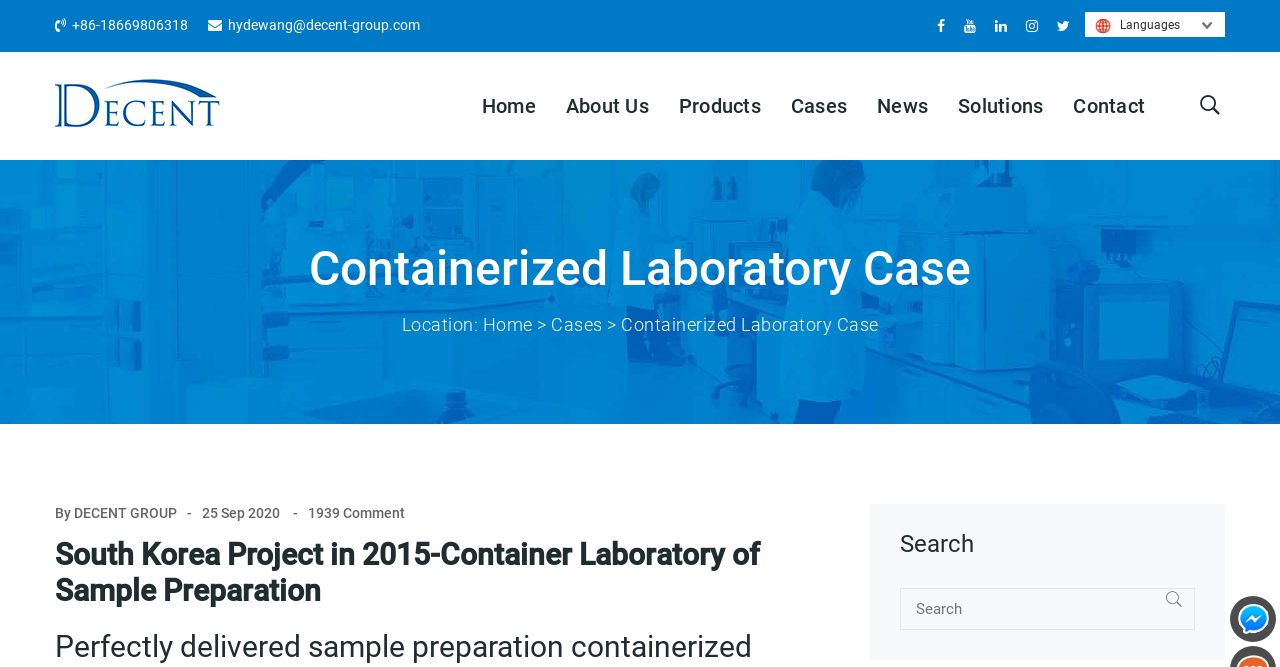What is the category of the current page?
From the image, respond with a single word or phrase.

Cases